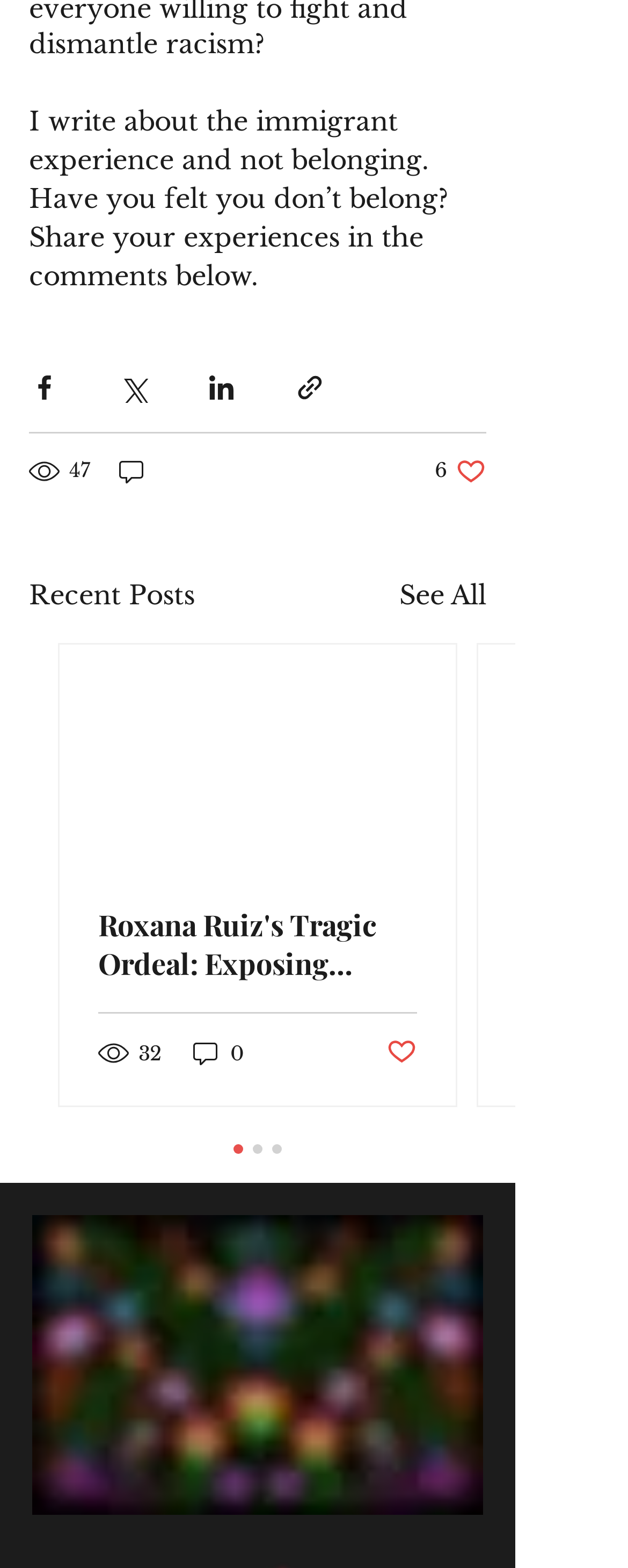Identify the bounding box coordinates necessary to click and complete the given instruction: "View recent posts".

[0.046, 0.367, 0.31, 0.391]